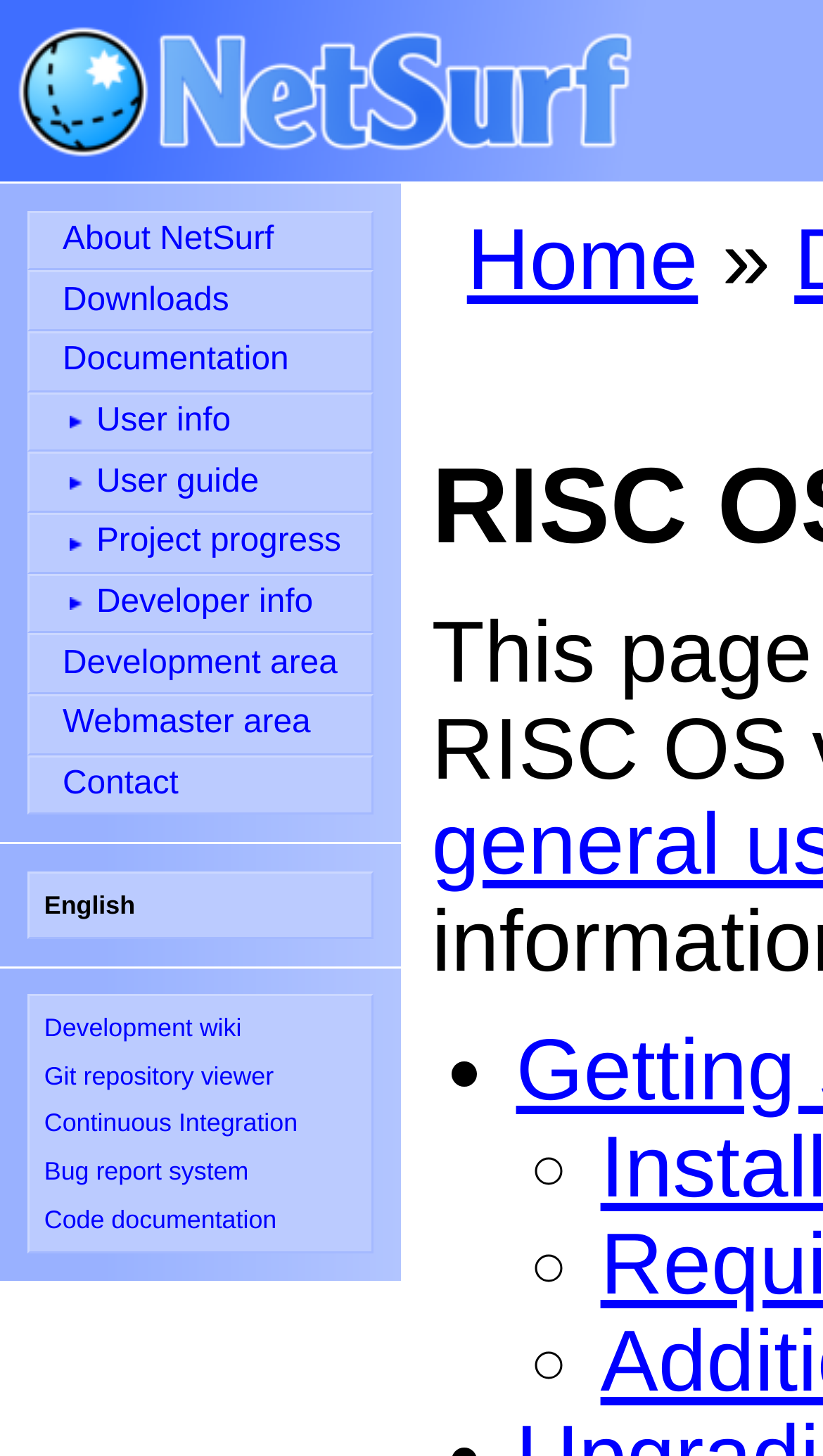Can you find and provide the main heading text of this webpage?

RISC OS User Information